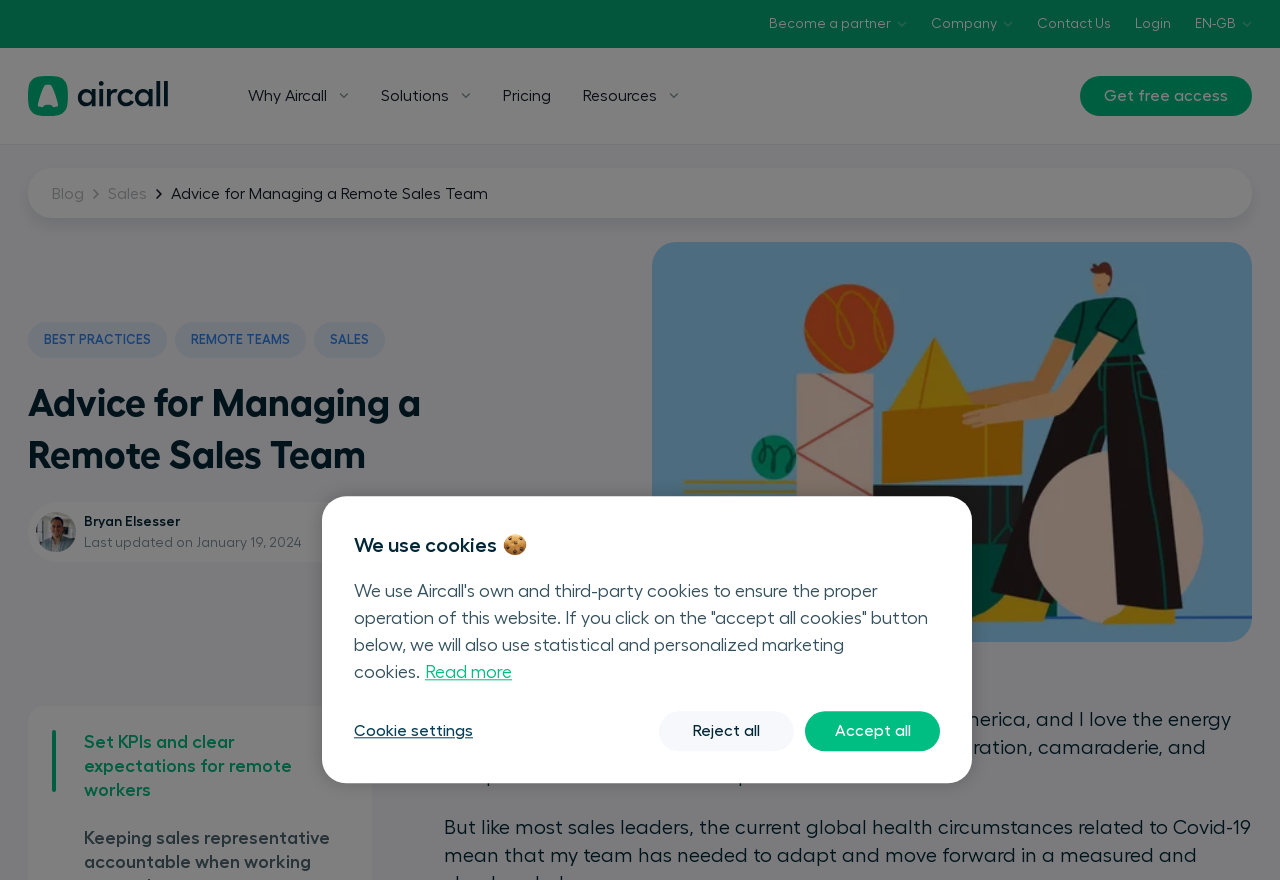Please find and give the text of the main heading on the webpage.

Advice for Managing a Remote Sales Team